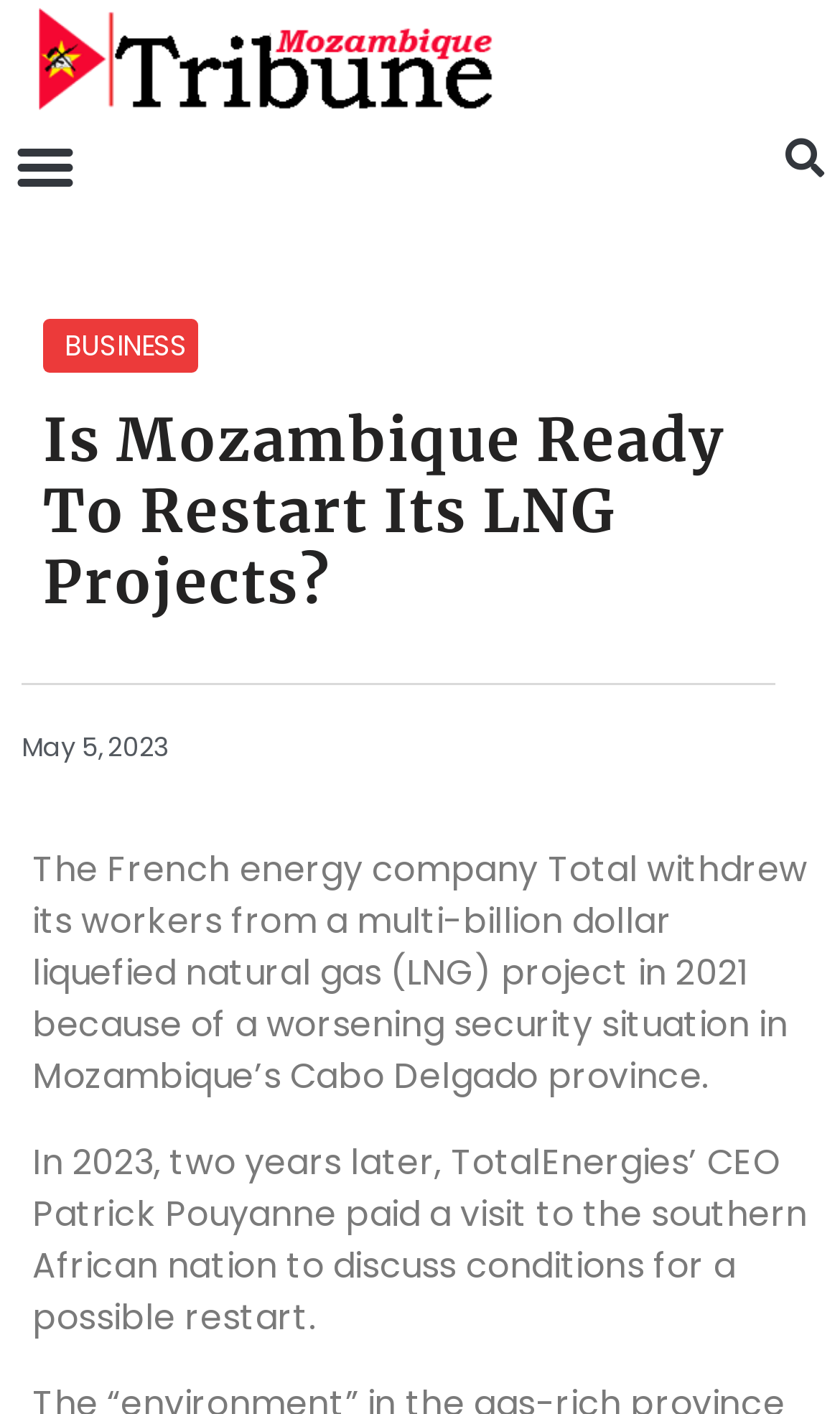Offer a comprehensive description of the webpage’s content and structure.

The webpage appears to be a news article from the Mozambique Tribune, with a focus on the energy industry. At the top of the page, there is a menu toggle button on the left and a search bar on the right, accompanied by a search button. Below this, there is a link to the "BUSINESS" section.

The main content of the page is a news article with the heading "Is Mozambique Ready To Restart Its LNG Projects?" situated near the top center of the page. The article's publication date, "May 5, 2023", is displayed above the main text.

The article itself is divided into two paragraphs. The first paragraph describes how the French energy company Total withdrew its workers from a liquefied natural gas project in Mozambique's Cabo Delgado province in 2021 due to security concerns. The second paragraph mentions that two years later, the CEO of TotalEnergies visited Mozambique to discuss the conditions for a possible restart of the project.